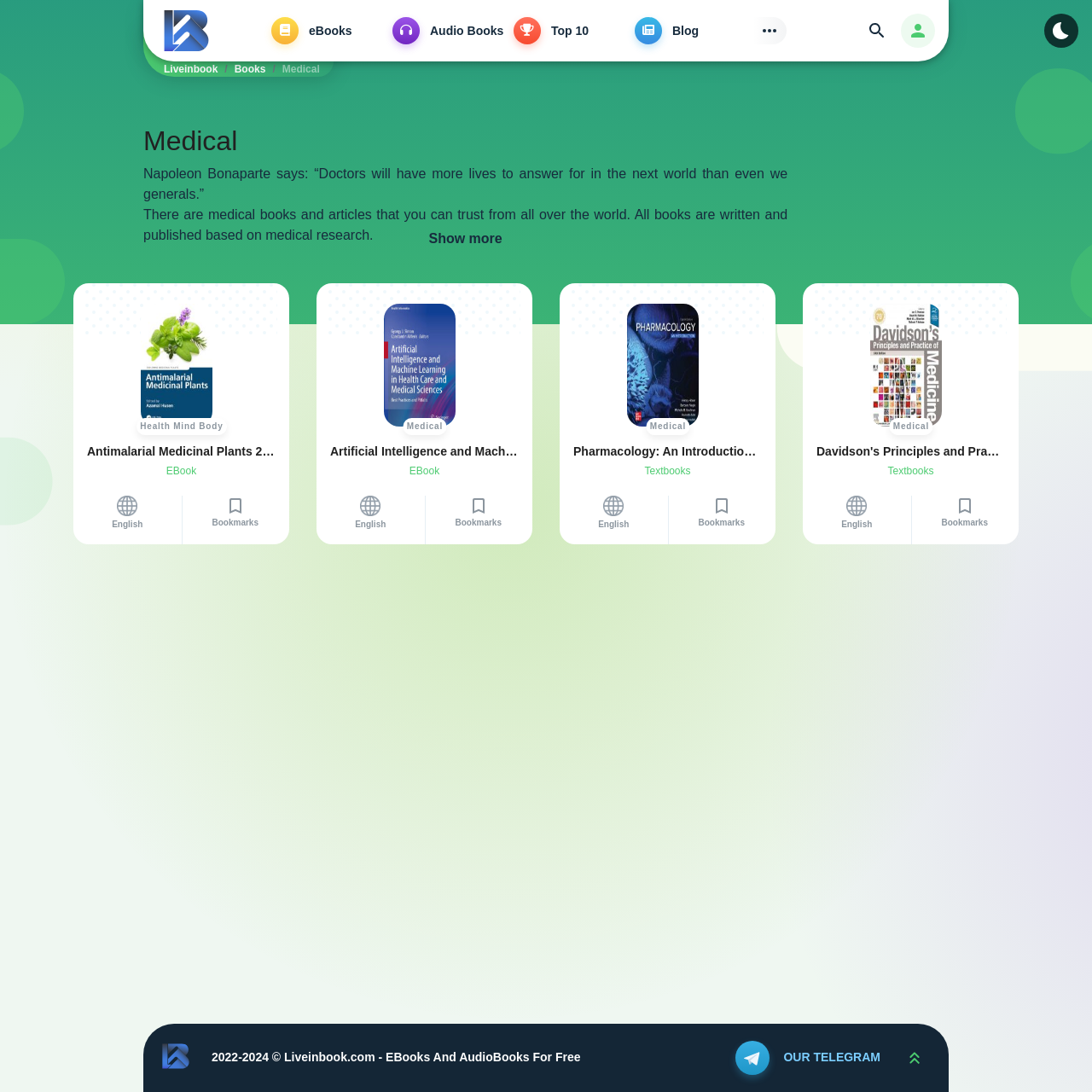Can you identify the bounding box coordinates of the clickable region needed to carry out this instruction: 'Click on the 'Antimalarial Medicinal Plants 2024' link'? The coordinates should be four float numbers within the range of 0 to 1, stated as [left, top, right, bottom].

[0.08, 0.407, 0.252, 0.421]